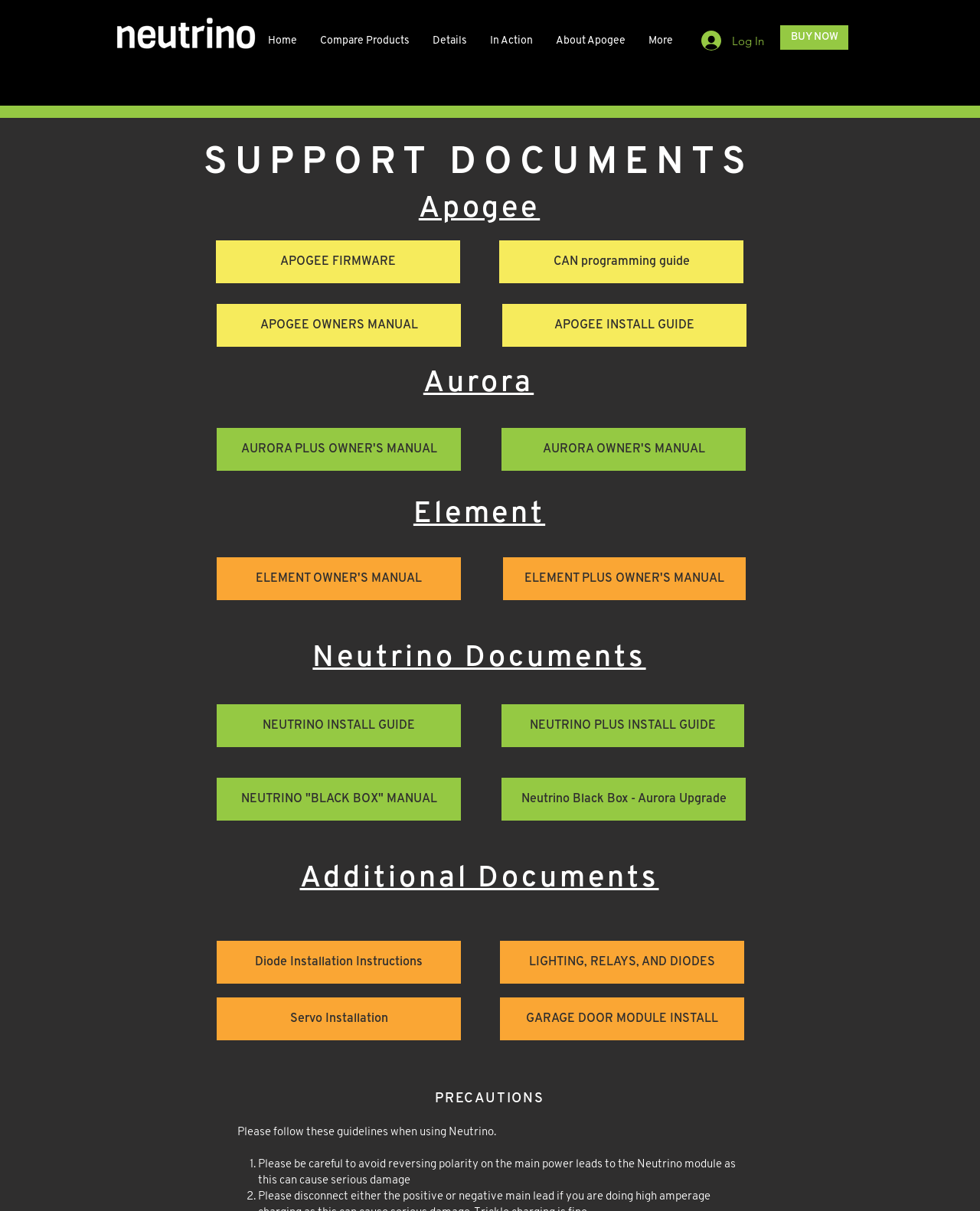What is the name of the company mentioned on the page?
Based on the image, answer the question with a single word or brief phrase.

Apogee